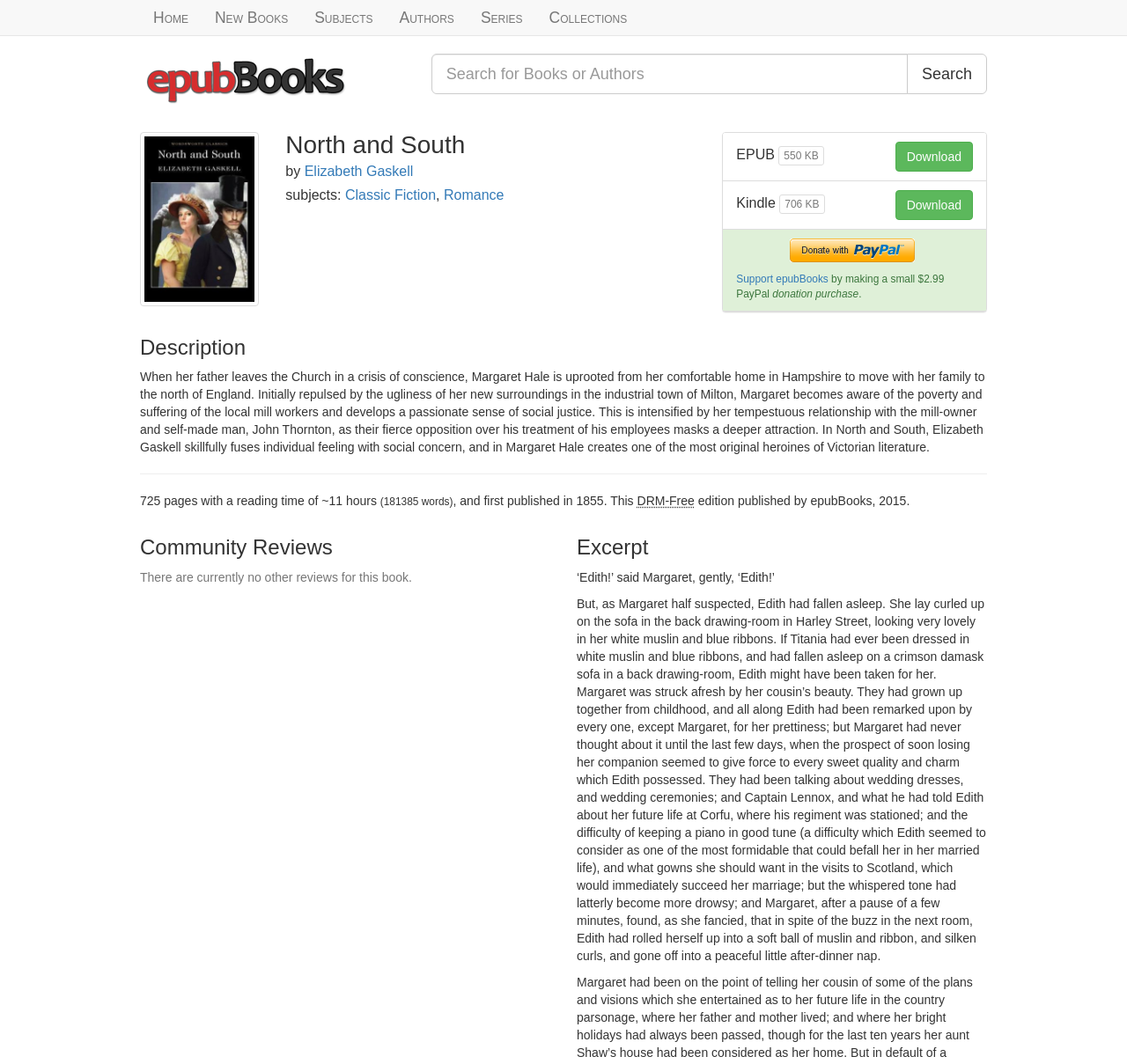Identify the bounding box of the HTML element described as: "Series".

[0.415, 0.0, 0.475, 0.033]